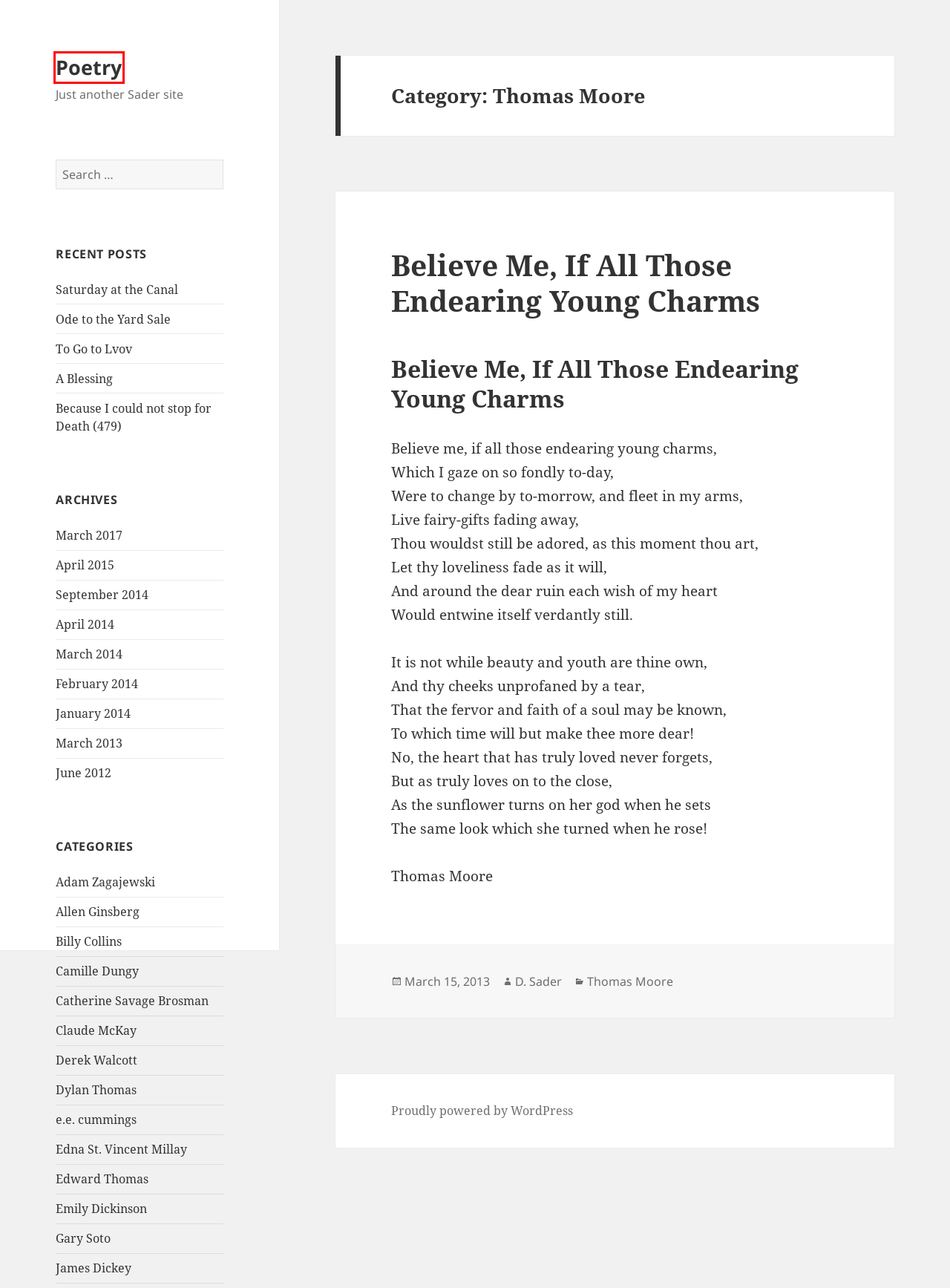A screenshot of a webpage is given with a red bounding box around a UI element. Choose the description that best matches the new webpage shown after clicking the element within the red bounding box. Here are the candidates:
A. Claude McKay – Poetry
B. Believe Me, If All Those Endearing Young Charms – Poetry
C. Because I could not stop for Death (479) – Poetry
D. To Go to Lvov – Poetry
E. Edna St. Vincent Millay – Poetry
F. D. Sader – Poetry
G. Poetry – Just another Sader site
H. Saturday at the Canal – Poetry

G